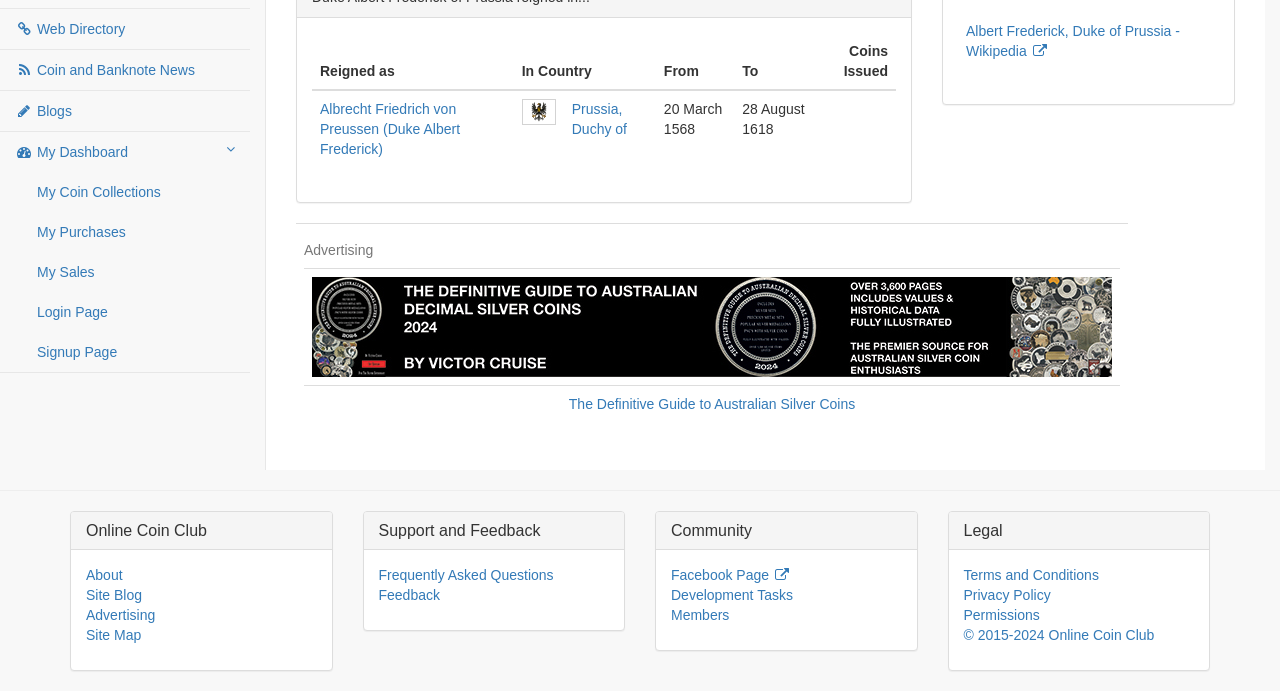Predict the bounding box coordinates of the UI element that matches this description: "Feedback". The coordinates should be in the format [left, top, right, bottom] with each value between 0 and 1.

[0.296, 0.85, 0.344, 0.873]